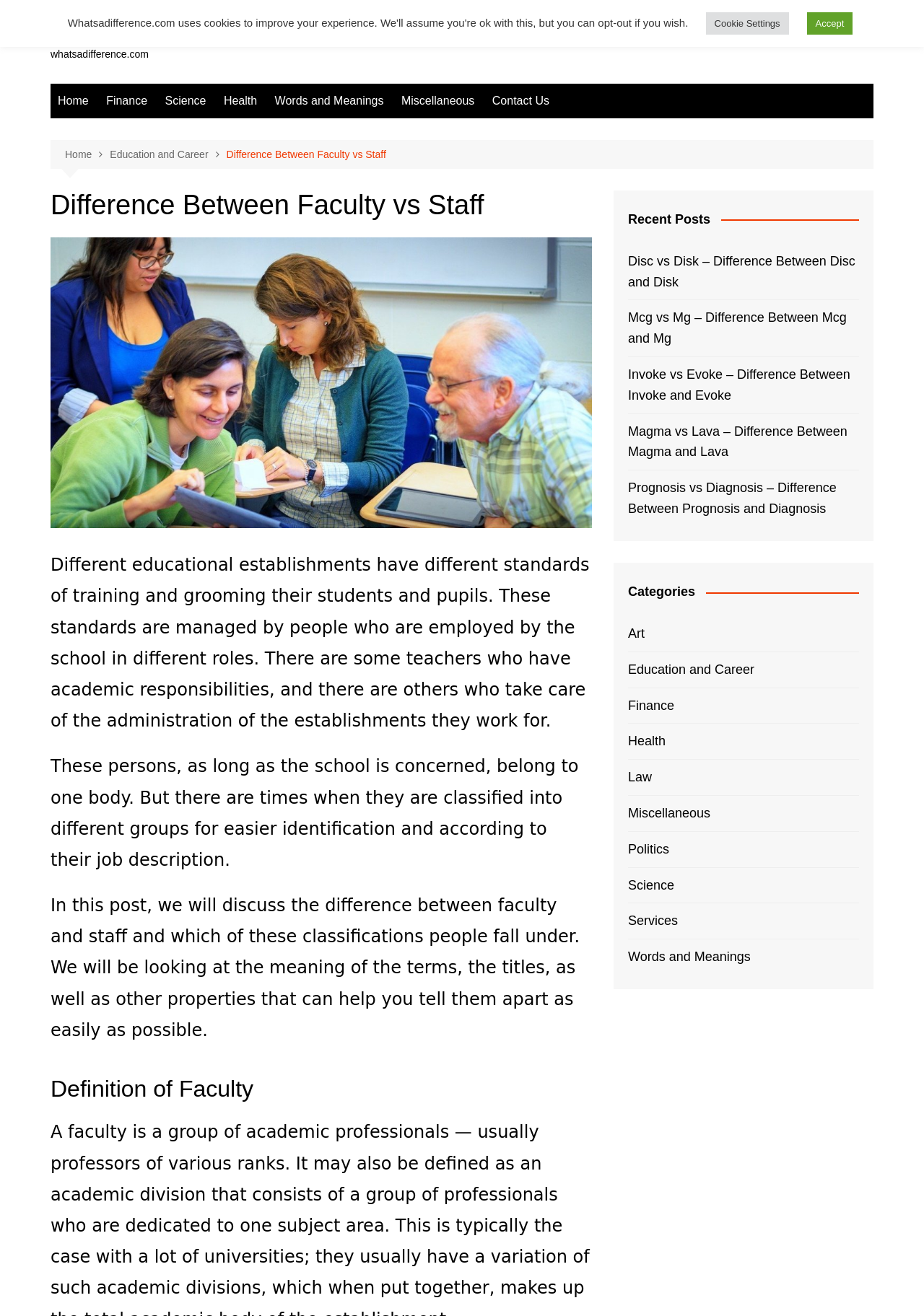Please specify the bounding box coordinates of the clickable section necessary to execute the following command: "learn about the difference between faculty and staff".

[0.245, 0.111, 0.418, 0.124]